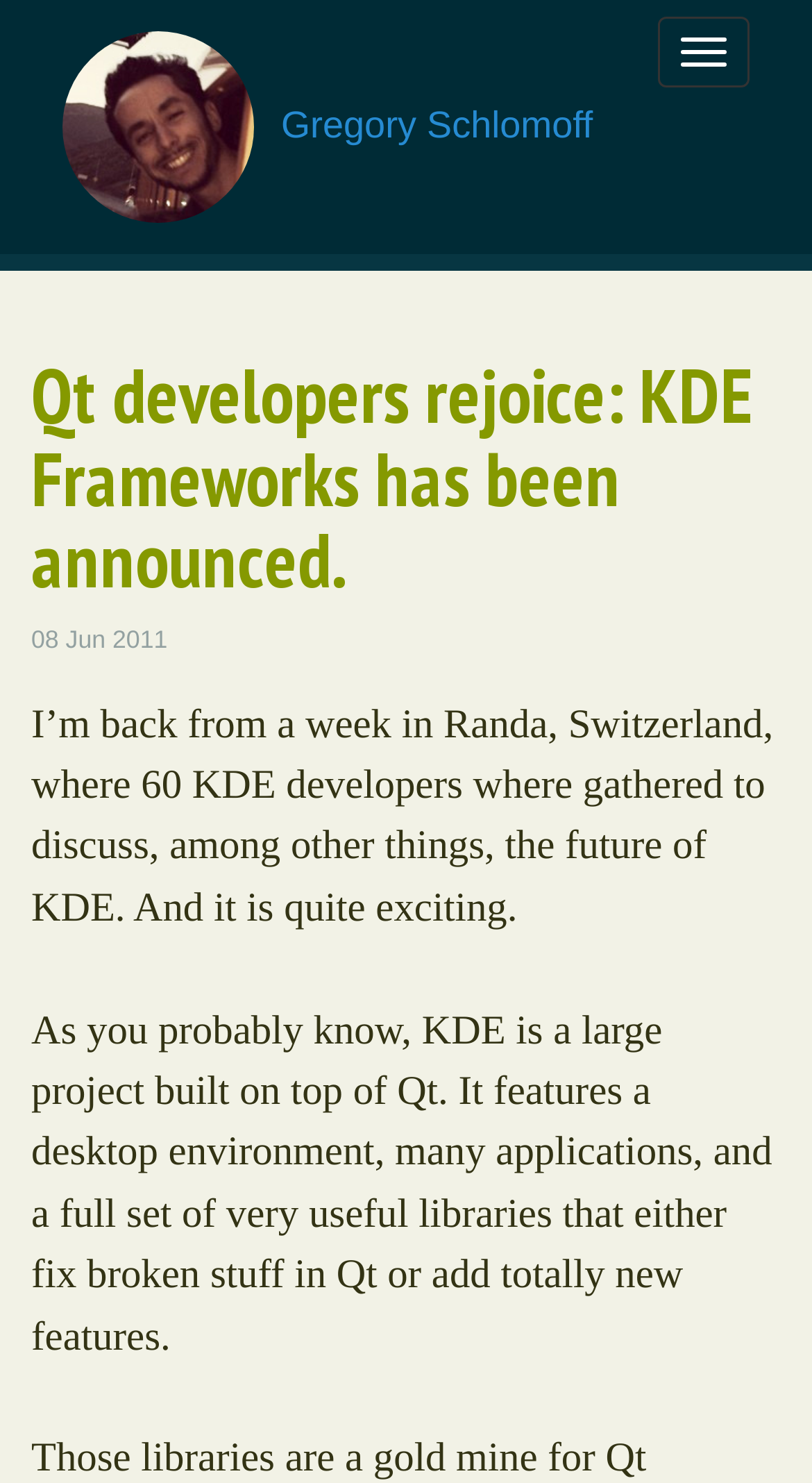What is KDE built on top of?
Please provide a comprehensive and detailed answer to the question.

According to the article, KDE is a large project built on top of Qt, which is a framework.